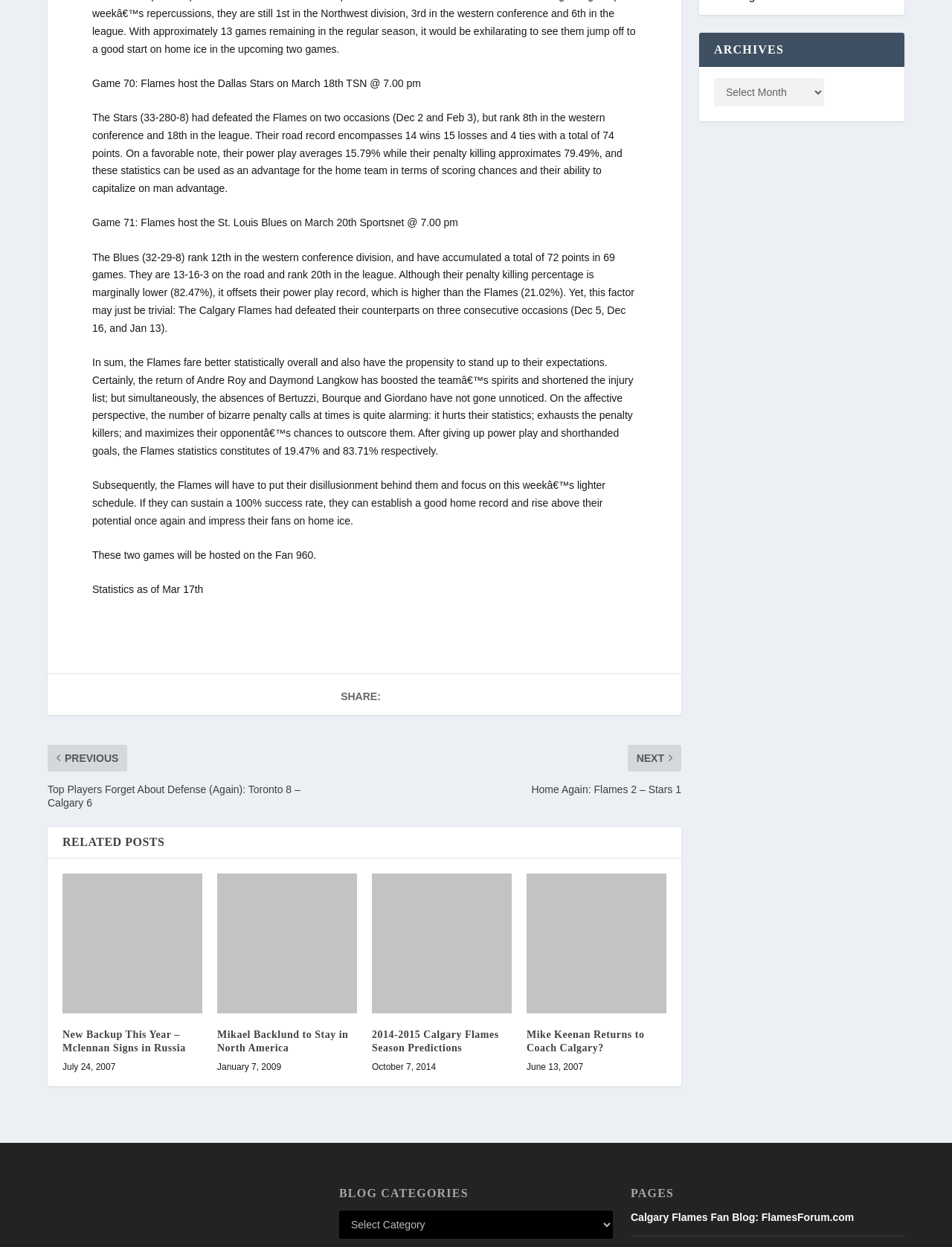Using the description "Calgary Flames Fan Blog: FlamesForum.com", predict the bounding box of the relevant HTML element.

[0.662, 0.971, 0.897, 0.981]